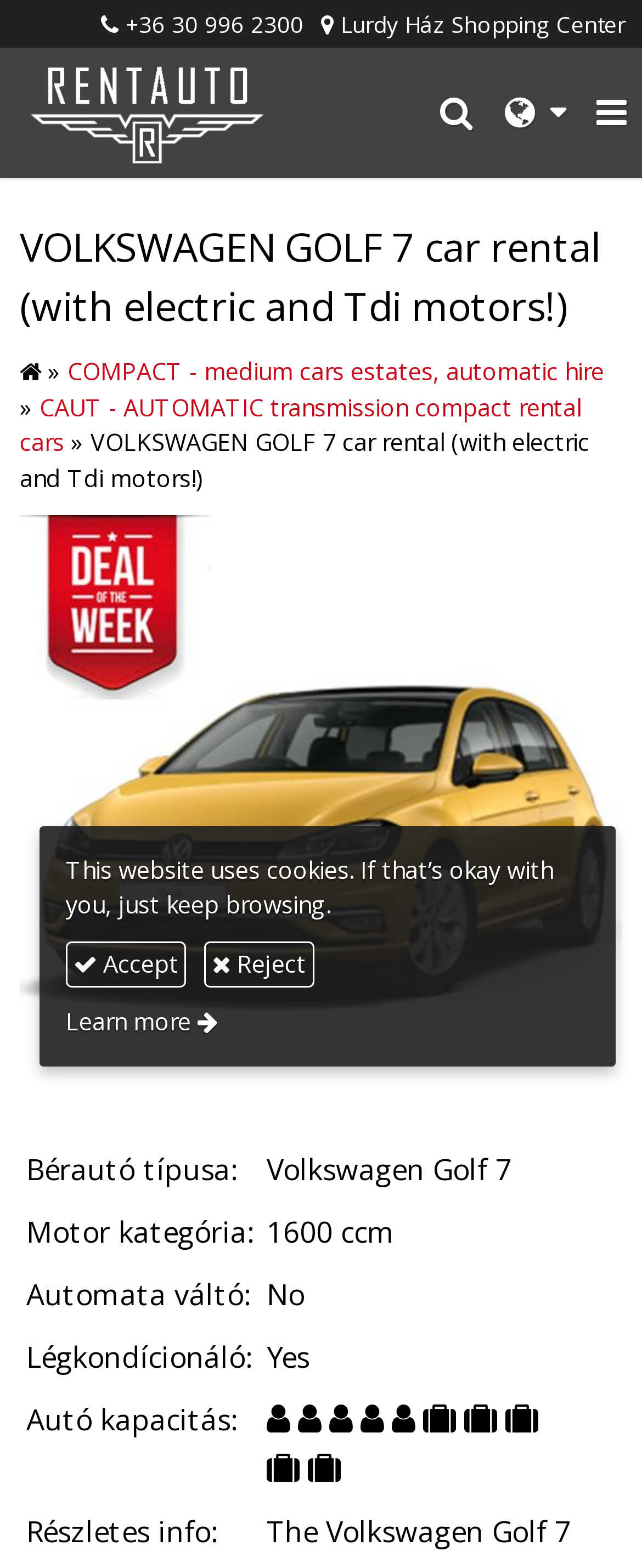Please find and generate the text of the main header of the webpage.

VOLKSWAGEN GOLF 7 car rental (with electric and Tdi motors!)